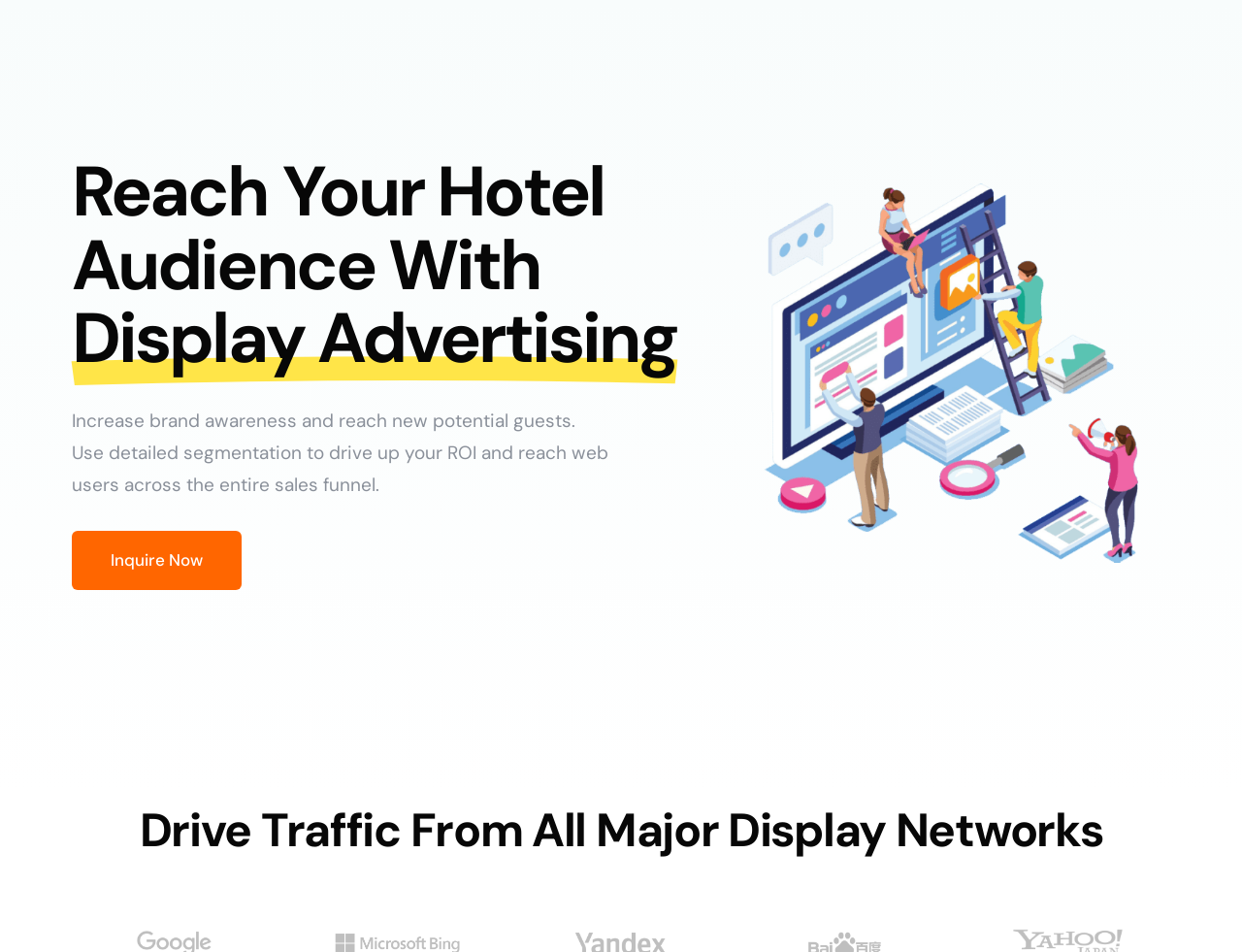How many images are there on this webpage?
Your answer should be a single word or phrase derived from the screenshot.

4